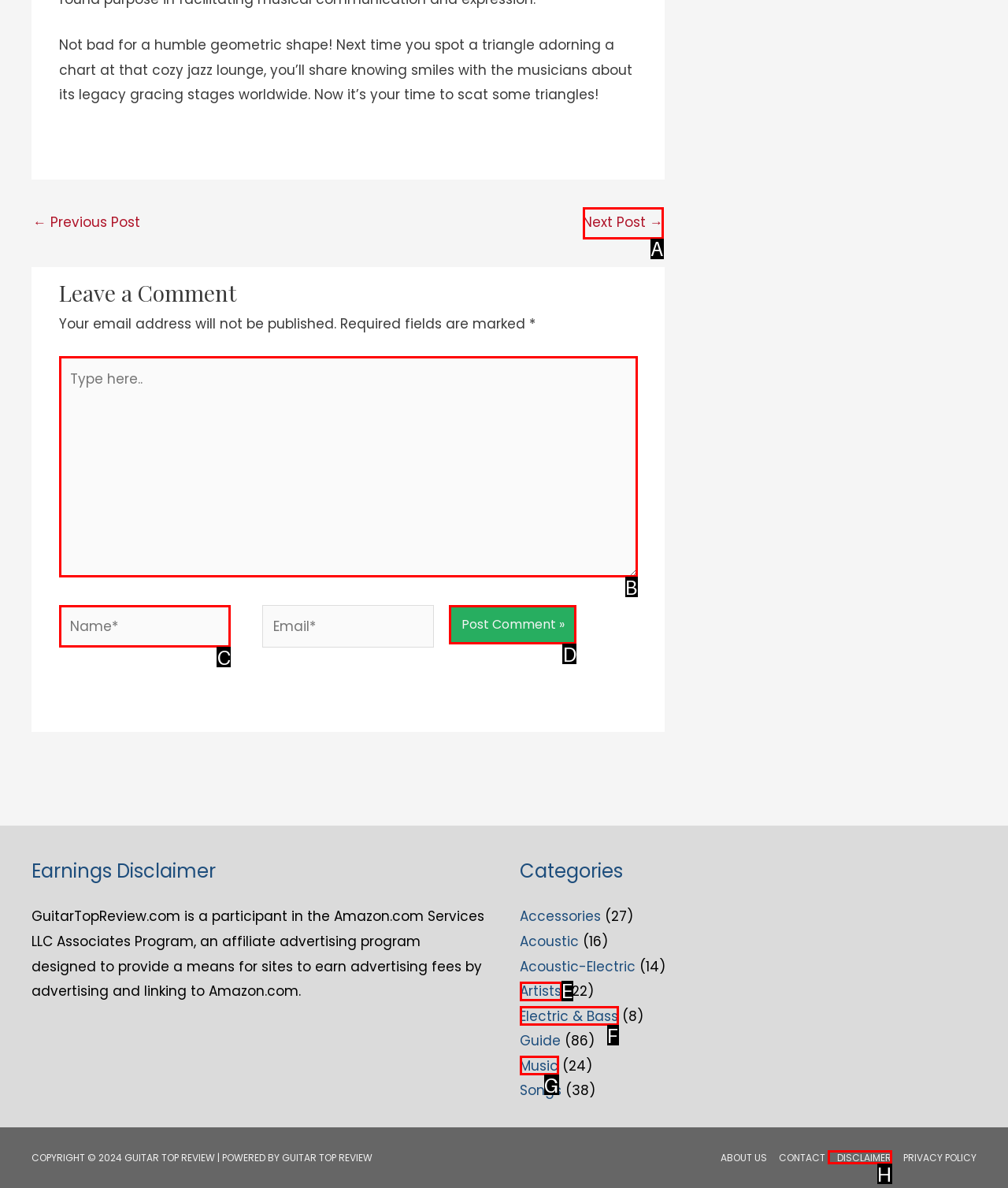Determine the option that best fits the description: parent_node: Name* name="author" placeholder="Name*"
Reply with the letter of the correct option directly.

C